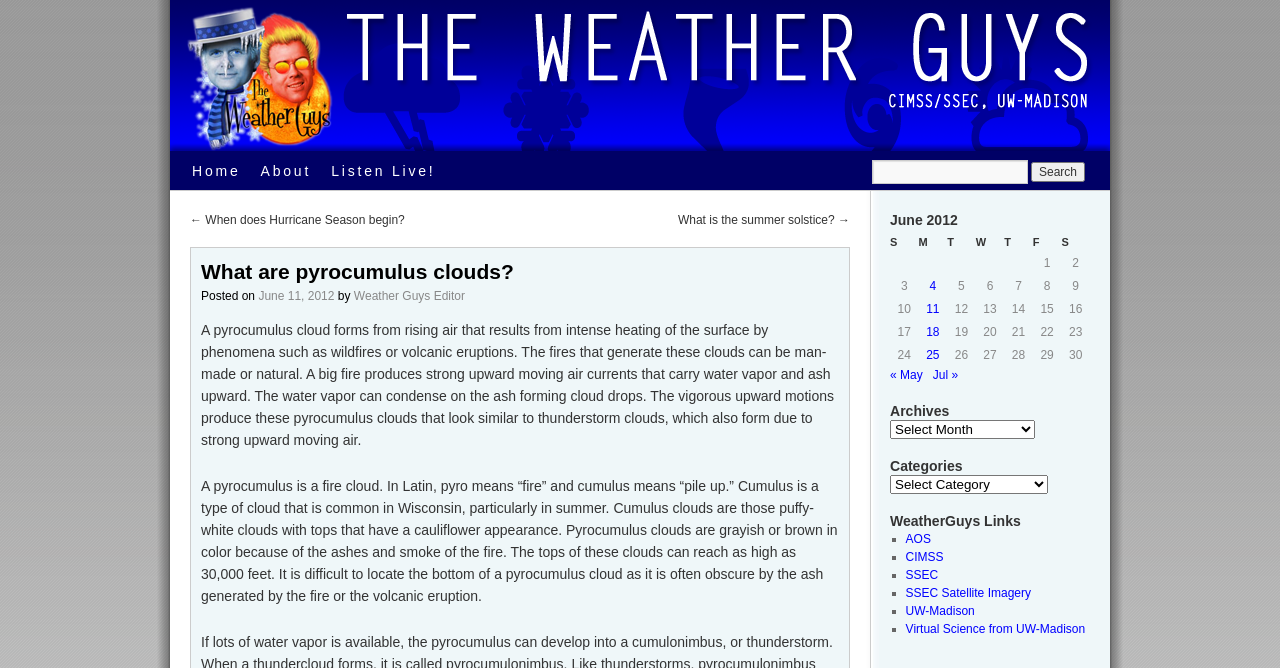What is the title of the webpage?
Respond to the question with a well-detailed and thorough answer.

The title of the webpage is 'What are pyrocumulus clouds?' which is indicated by the heading element with the text 'What are pyrocumulus clouds?' at the top of the webpage.